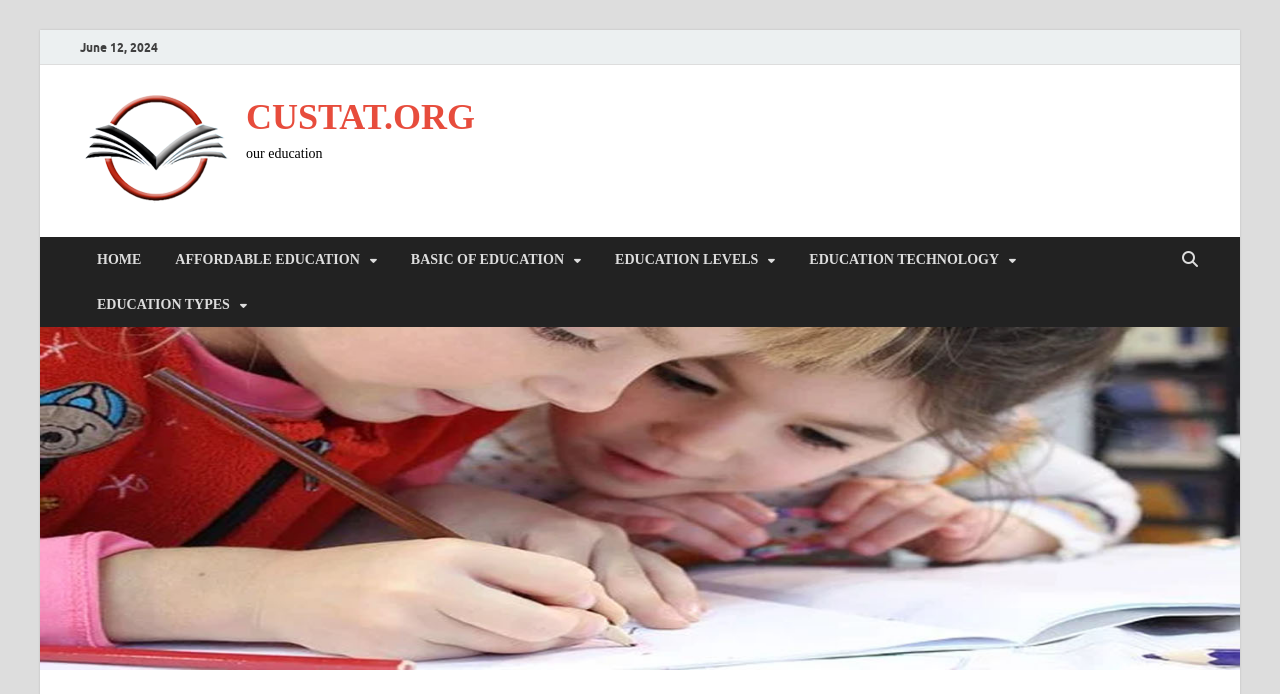Your task is to extract the text of the main heading from the webpage.

TAG: DISPUTE EDUCATION LOAN